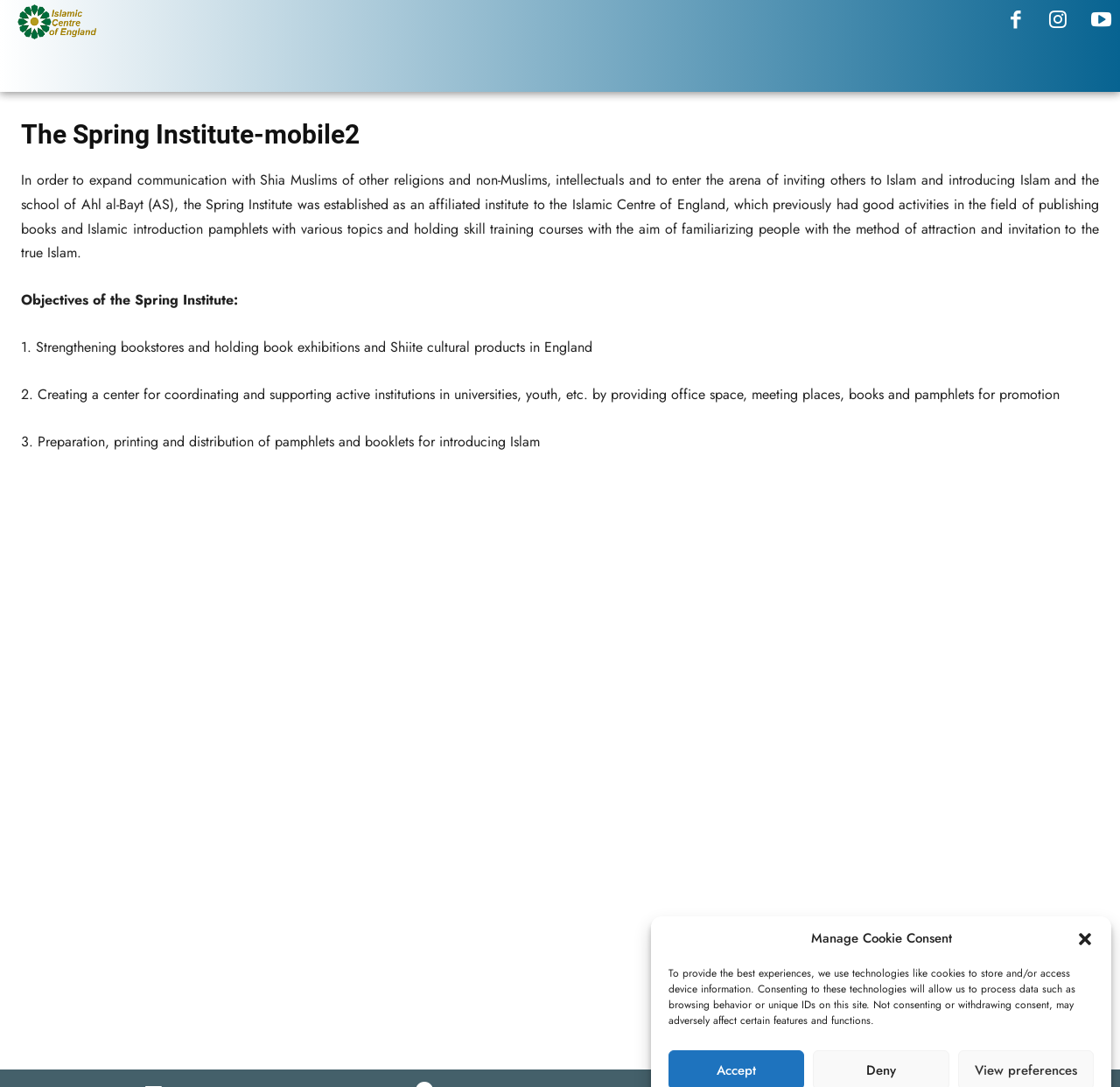Locate the bounding box coordinates for the element described below: "Facebook". The coordinates must be four float values between 0 and 1, formatted as [left, top, right, bottom].

[0.89, 0.002, 0.924, 0.037]